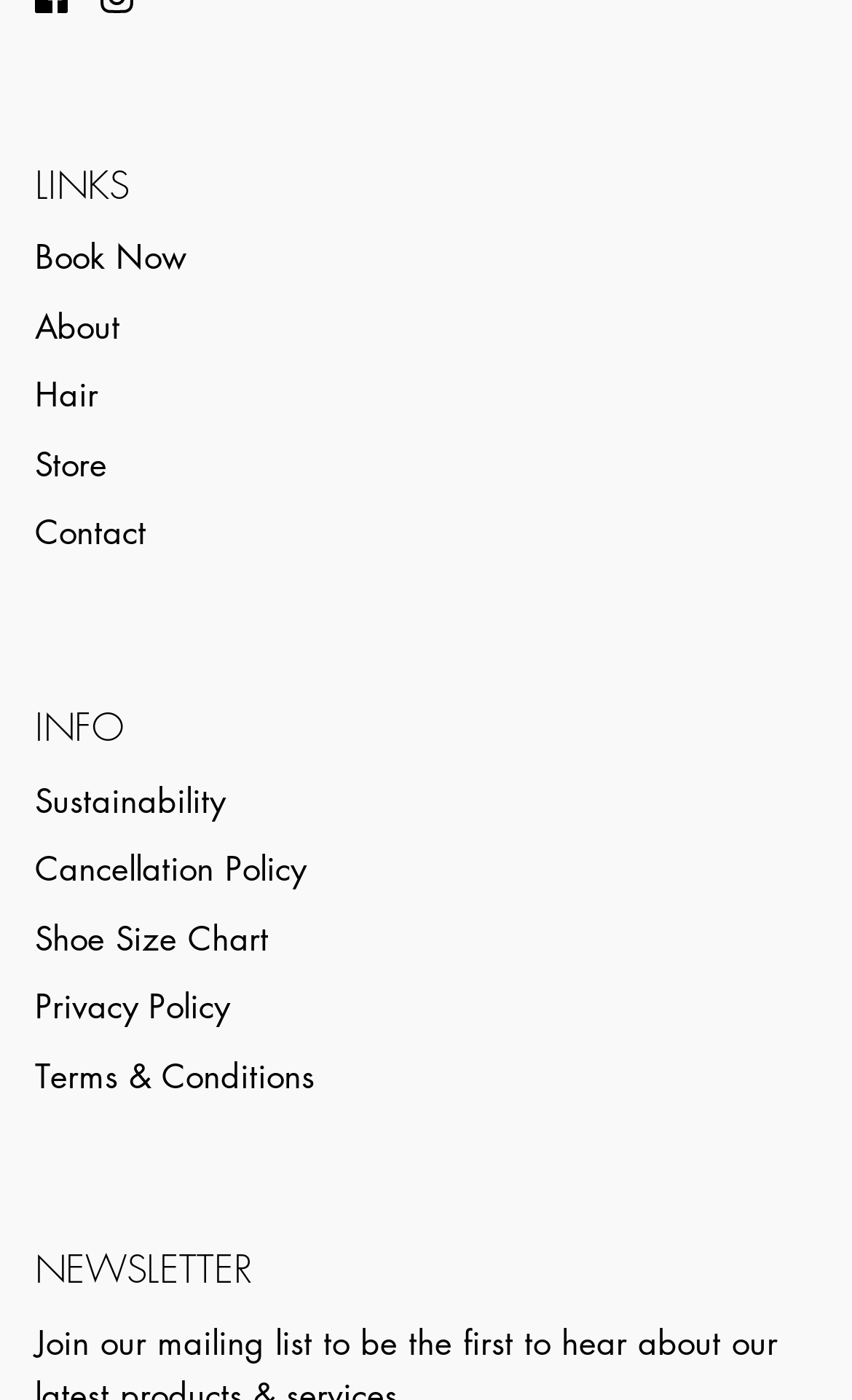Pinpoint the bounding box coordinates of the clickable element needed to complete the instruction: "Explore Top 5 Things To Do In Darwin". The coordinates should be provided as four float numbers between 0 and 1: [left, top, right, bottom].

None